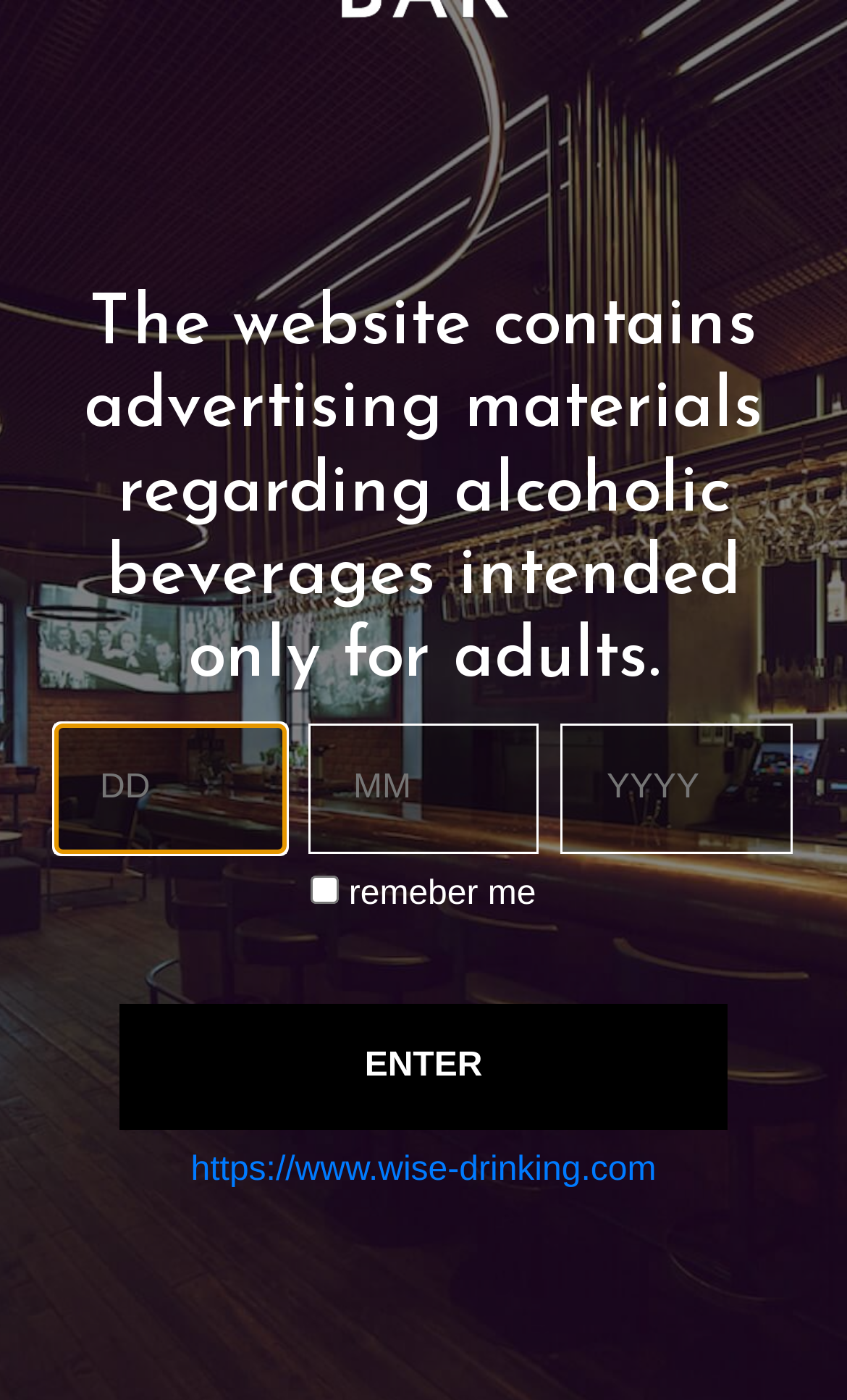Please provide the bounding box coordinates for the element that needs to be clicked to perform the instruction: "Enter the website". The coordinates must consist of four float numbers between 0 and 1, formatted as [left, top, right, bottom].

[0.141, 0.716, 0.859, 0.807]